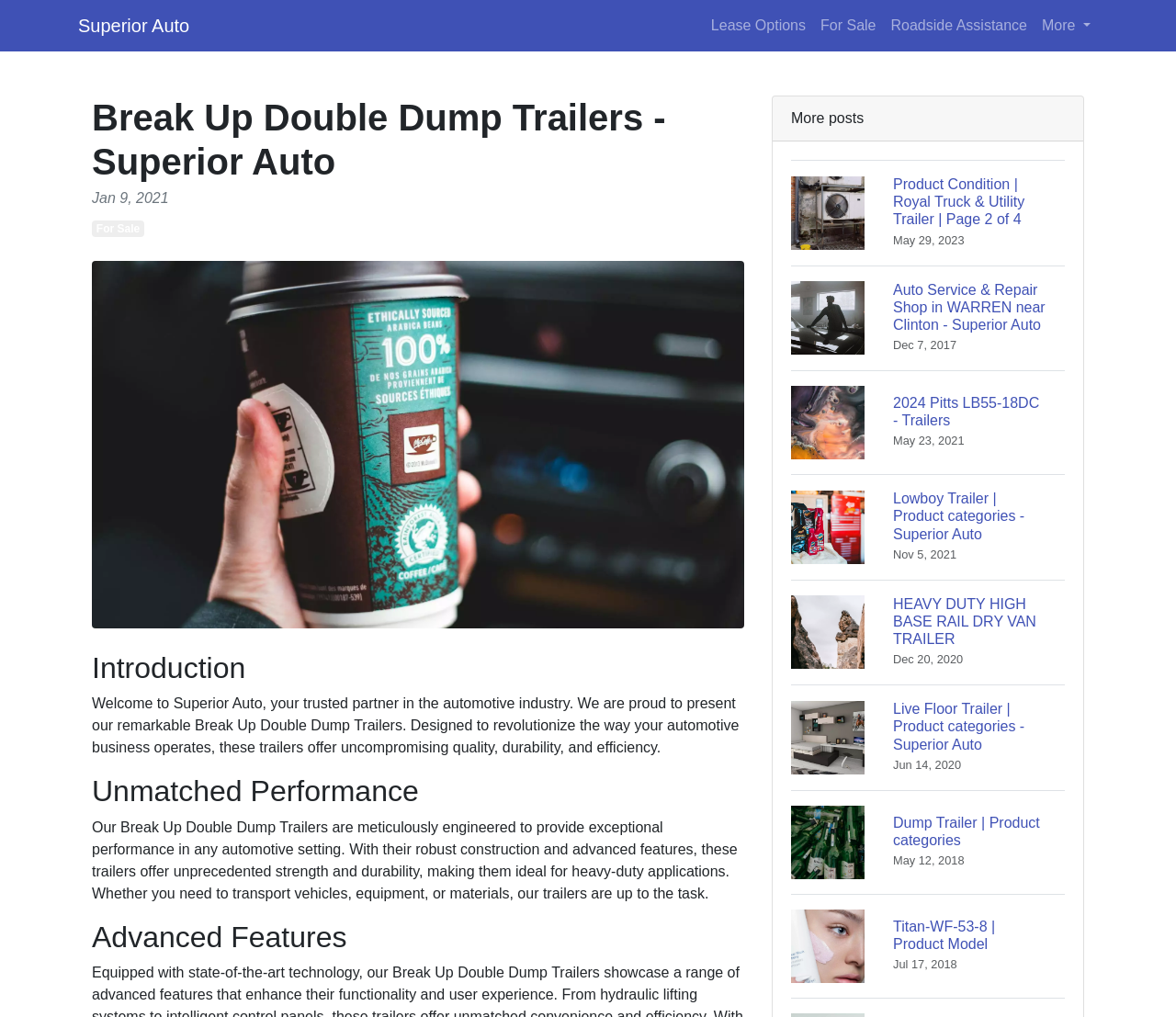Determine the main heading of the webpage and generate its text.

Break Up Double Dump Trailers - Superior Auto